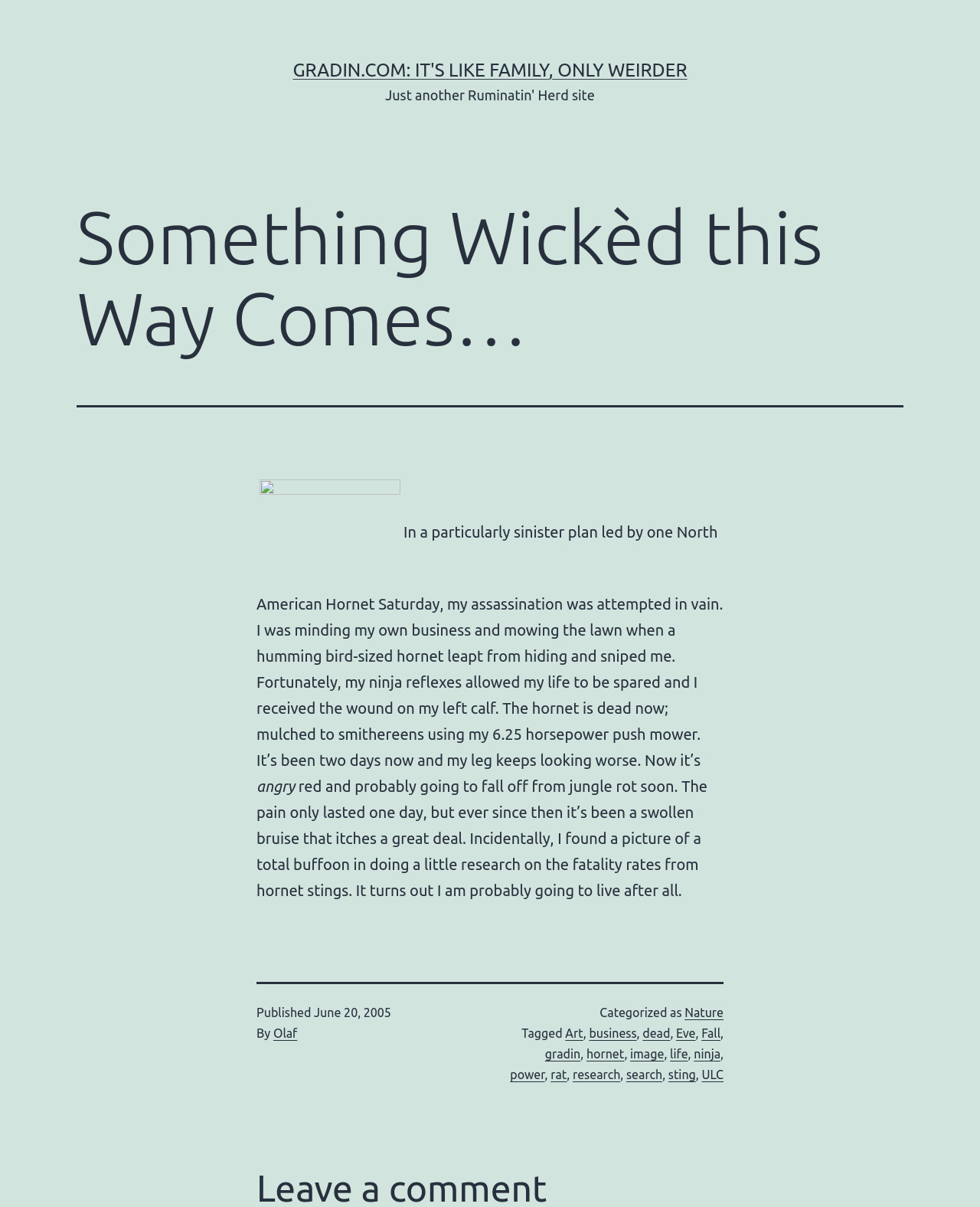Locate the bounding box coordinates of the element that needs to be clicked to carry out the instruction: "Click the link to GRADIN.COM". The coordinates should be given as four float numbers ranging from 0 to 1, i.e., [left, top, right, bottom].

[0.299, 0.049, 0.701, 0.067]